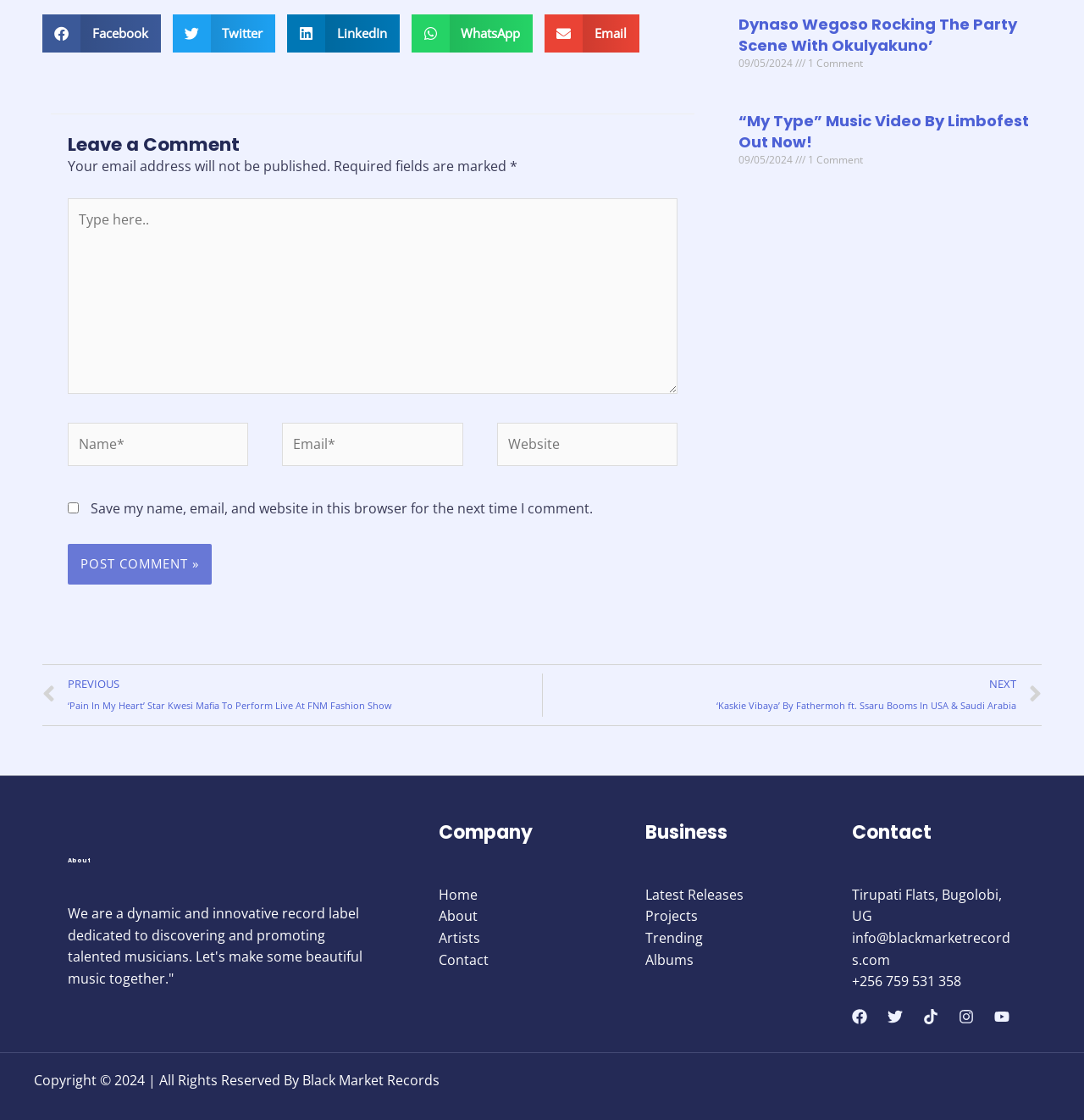What is the date of the article 'Dynaso Wegoso Rocking The Party Scene With Okulyakuno’?
From the screenshot, provide a brief answer in one word or phrase.

09/05/2024